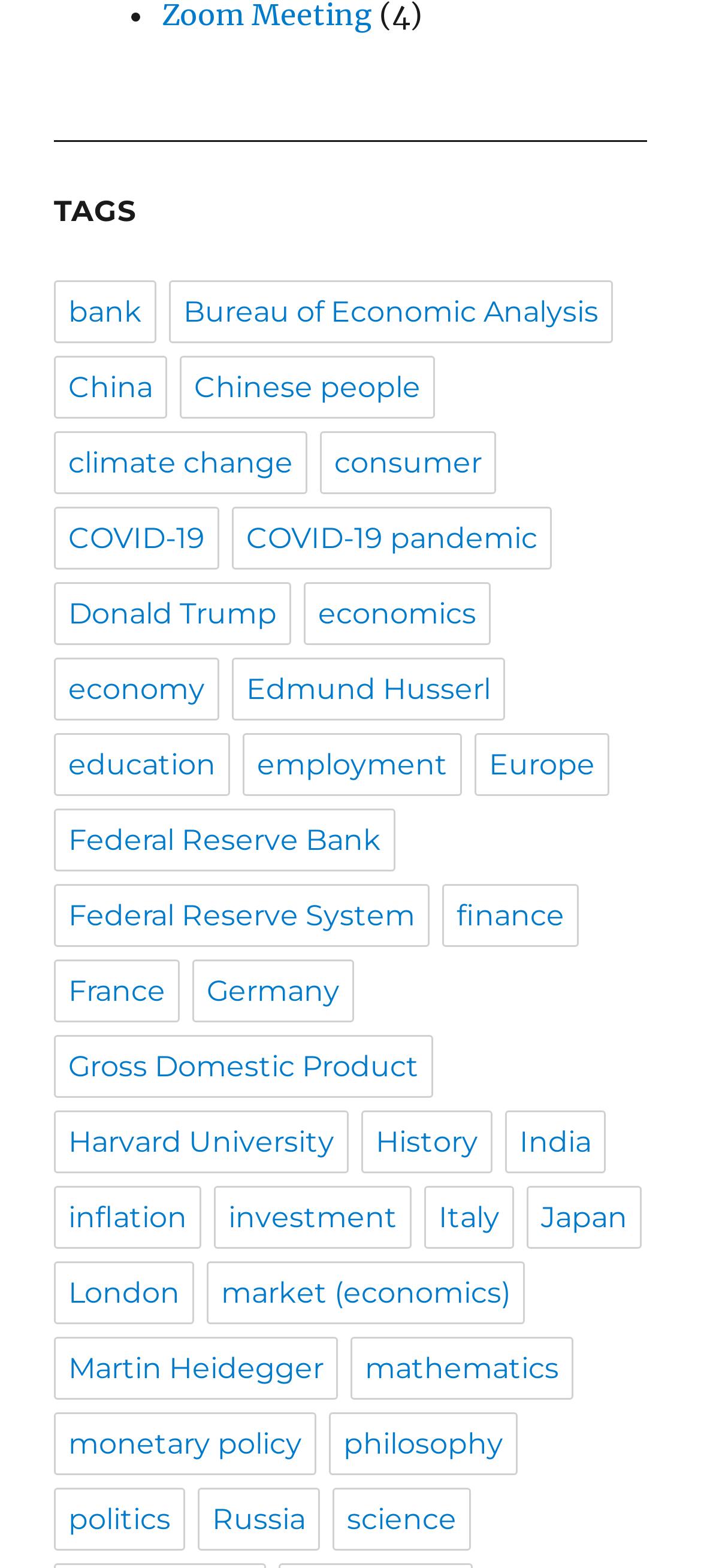How many links are under the 'TAGS' heading?
Using the visual information, reply with a single word or short phrase.

30